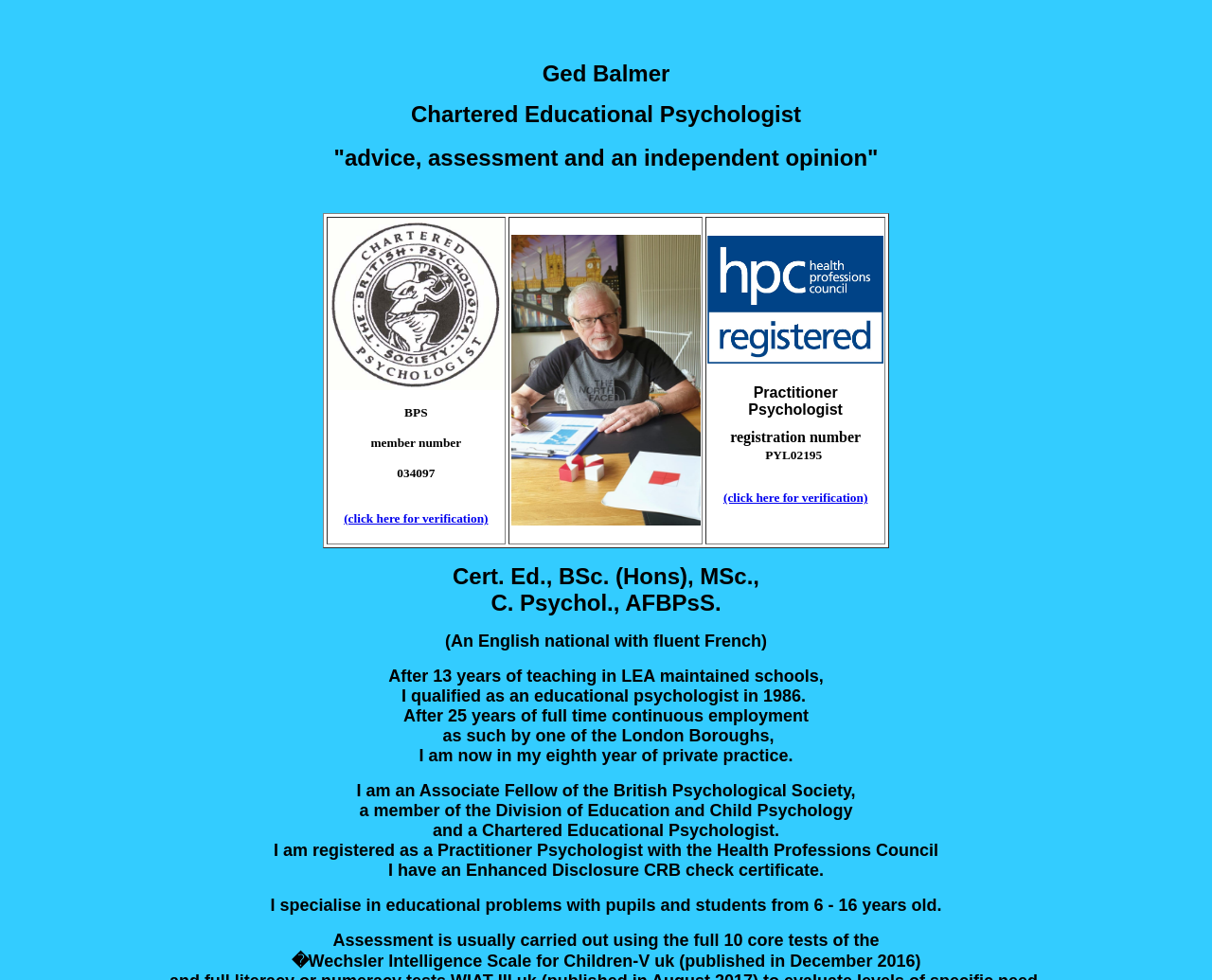Based on the description "(click here for verification)", find the bounding box of the specified UI element.

[0.597, 0.499, 0.716, 0.515]